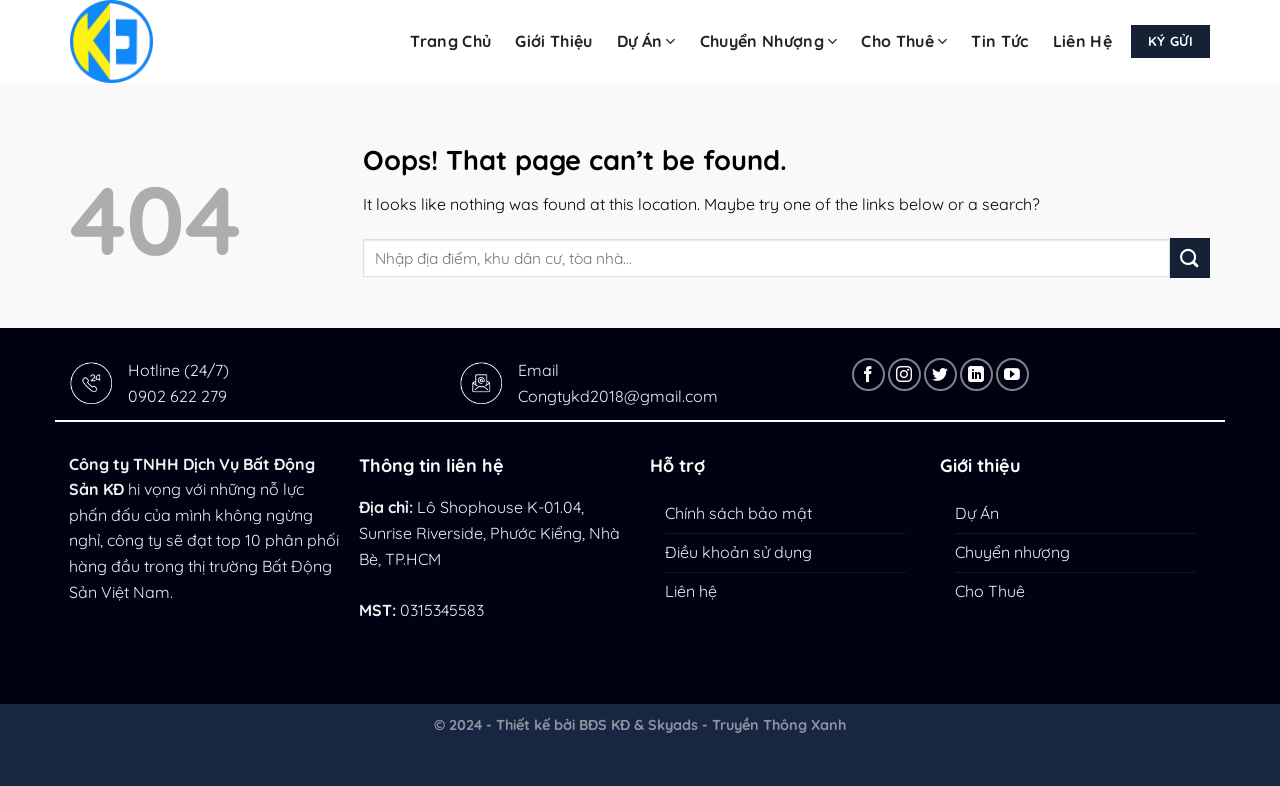Identify and provide the text content of the webpage's primary headline.

Oops! That page can’t be found.